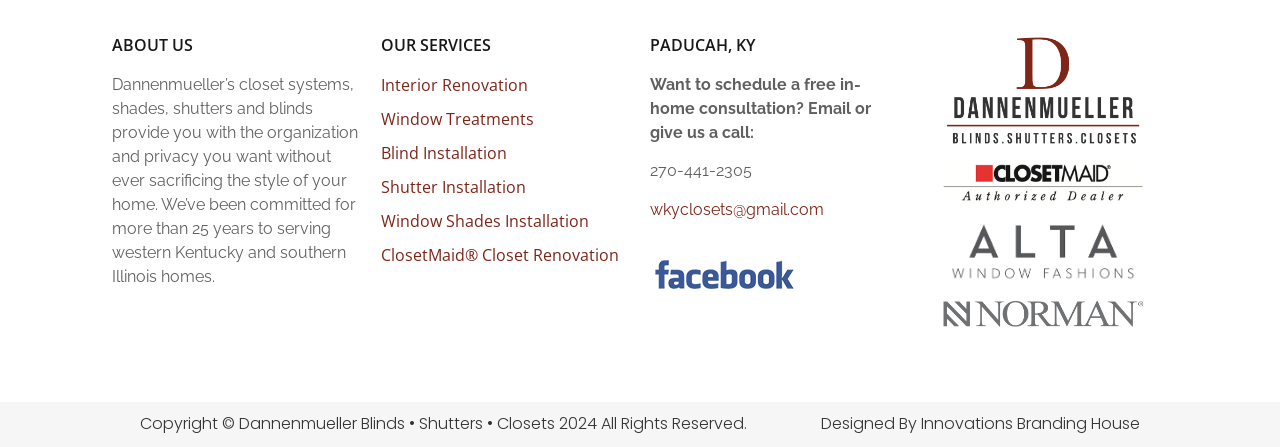Given the element description, predict the bounding box coordinates in the format (top-left x, top-left y, bottom-right x, bottom-right y). Make sure all values are between 0 and 1. Here is the element description: Designed By Innovations Branding House

[0.642, 0.923, 0.891, 0.974]